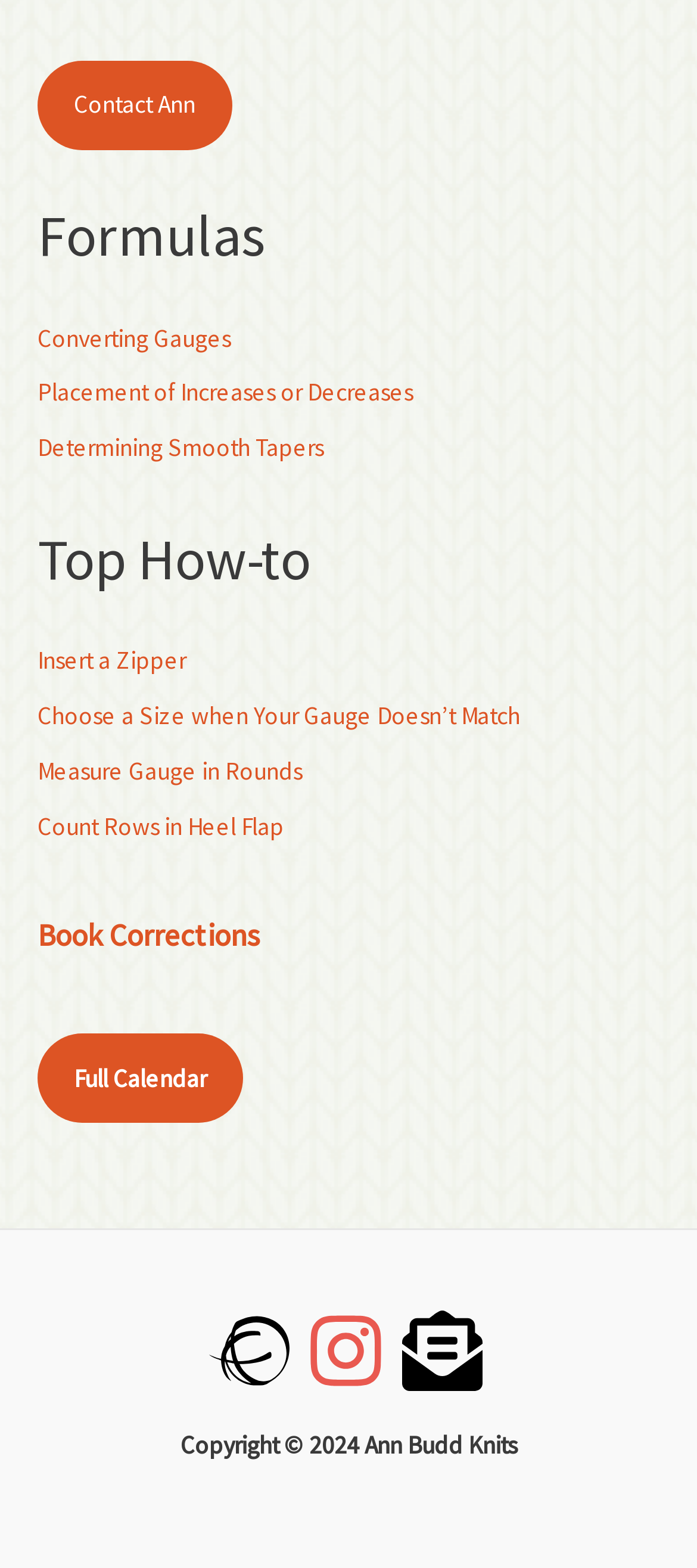Determine the bounding box coordinates of the clickable region to execute the instruction: "View Formulas". The coordinates should be four float numbers between 0 and 1, denoted as [left, top, right, bottom].

[0.054, 0.139, 0.946, 0.164]